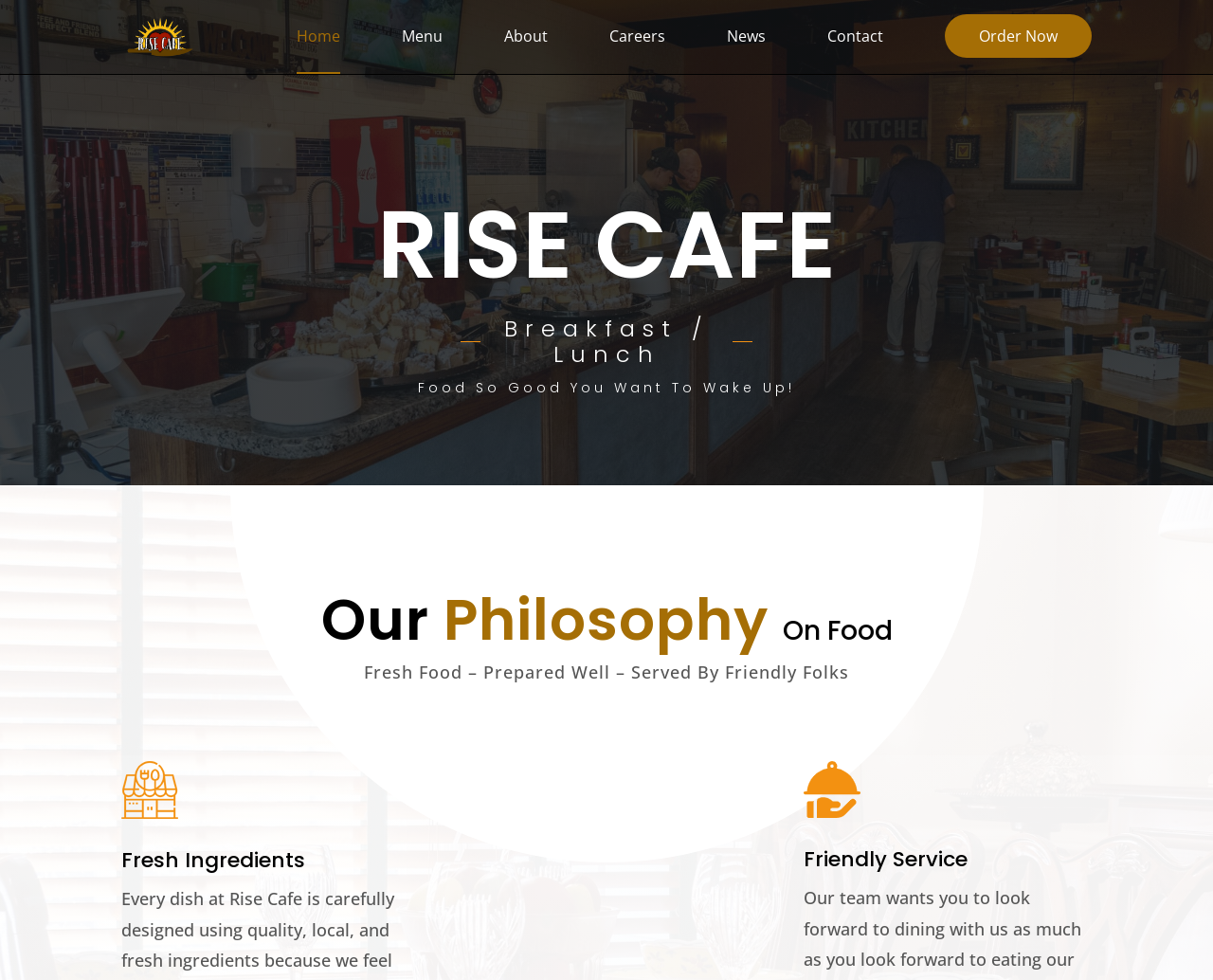What is the purpose of the 'Order Now' button?
Please provide a detailed and thorough answer to the question.

I inferred the purpose of the button by its location and text. The button is prominently displayed on the top-right corner of the webpage, and its text 'Order Now' suggests that it is intended for customers to place an order.